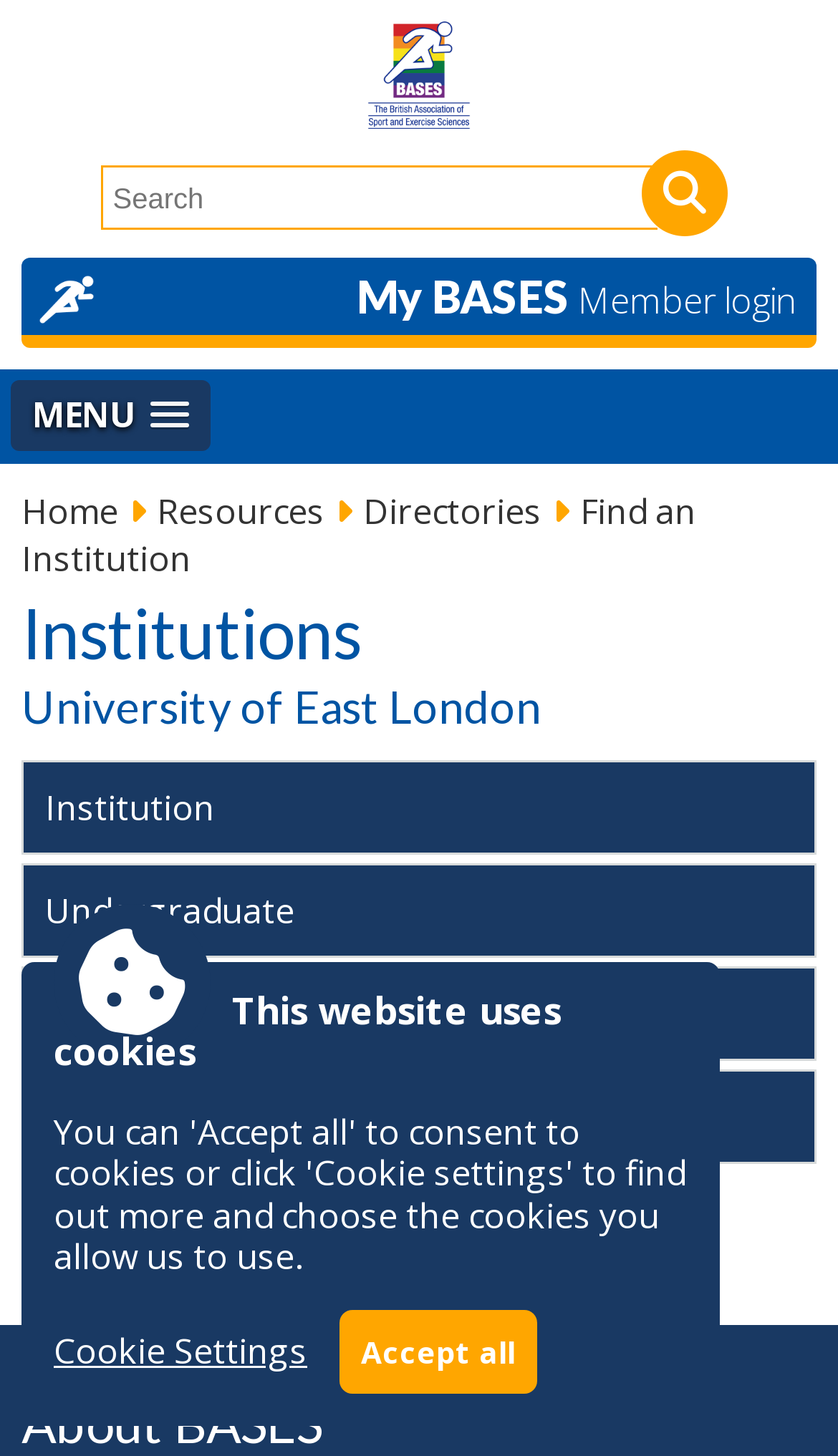Please identify the bounding box coordinates of the region to click in order to complete the task: "Go to BASES homepage". The coordinates must be four float numbers between 0 and 1, specified as [left, top, right, bottom].

[0.026, 0.015, 0.974, 0.088]